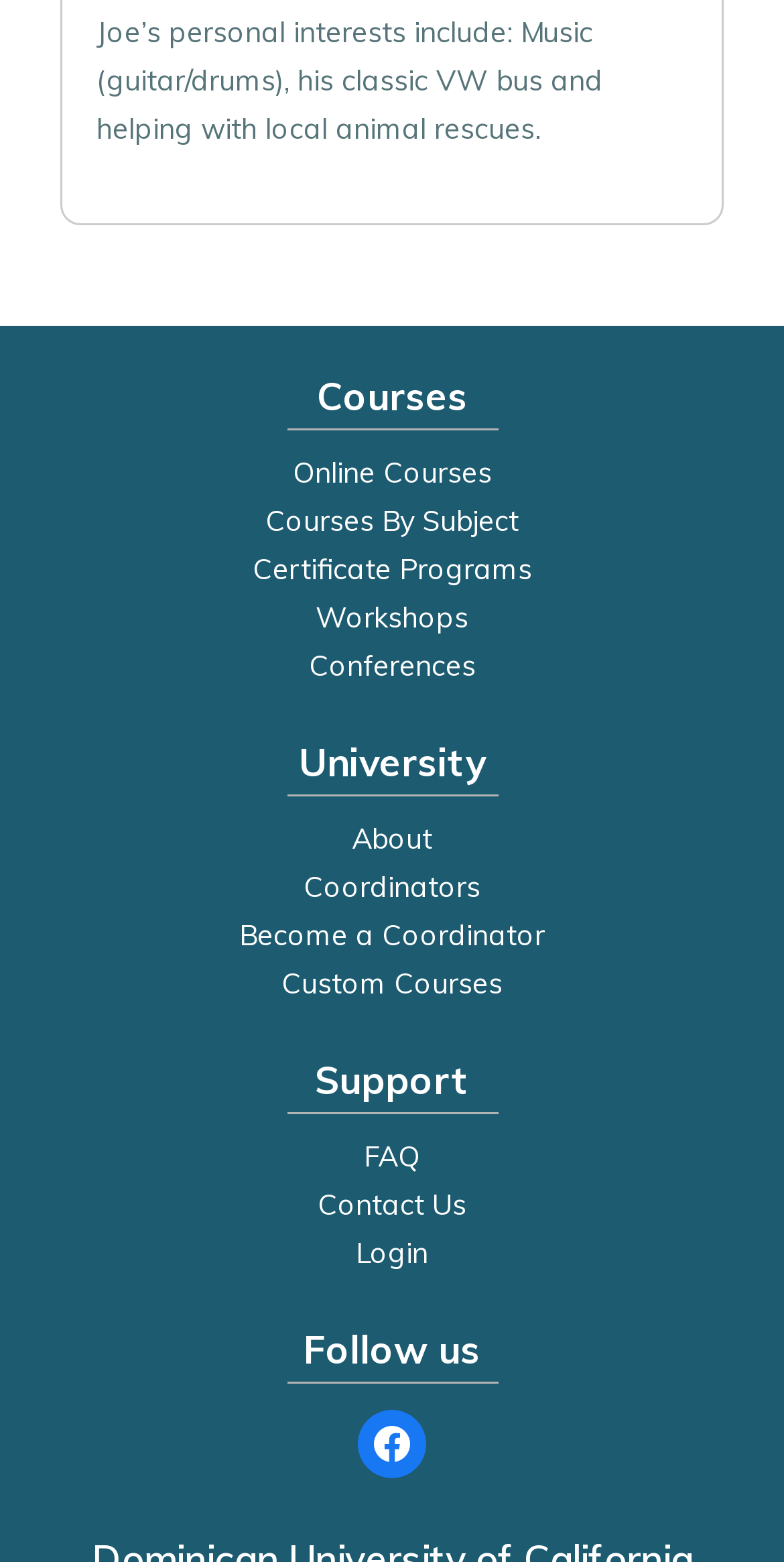Please pinpoint the bounding box coordinates for the region I should click to adhere to this instruction: "Get help with FAQs".

[0.038, 0.725, 0.962, 0.756]